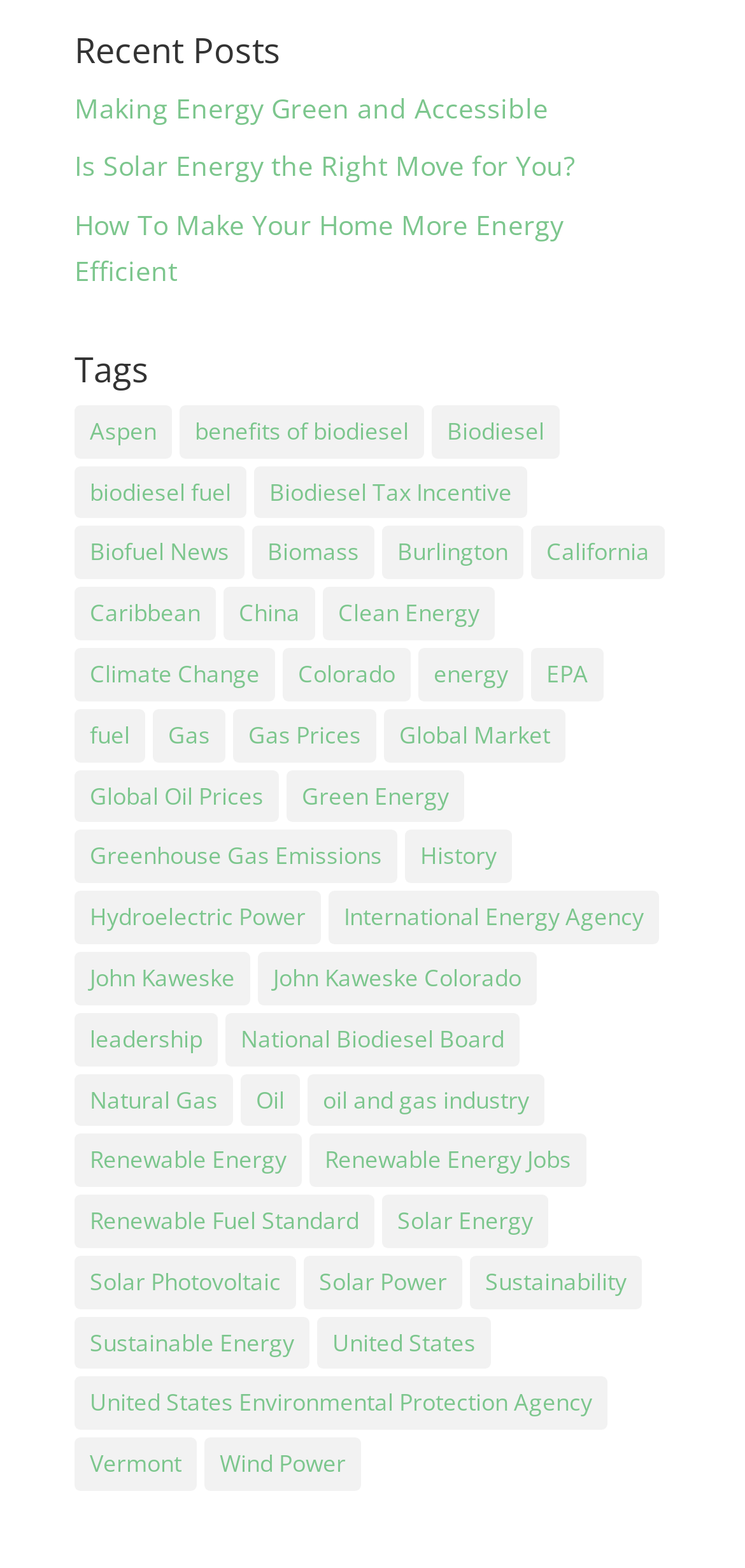Find and provide the bounding box coordinates for the UI element described here: "United States Environmental Protection Agency". The coordinates should be given as four float numbers between 0 and 1: [left, top, right, bottom].

[0.1, 0.878, 0.815, 0.912]